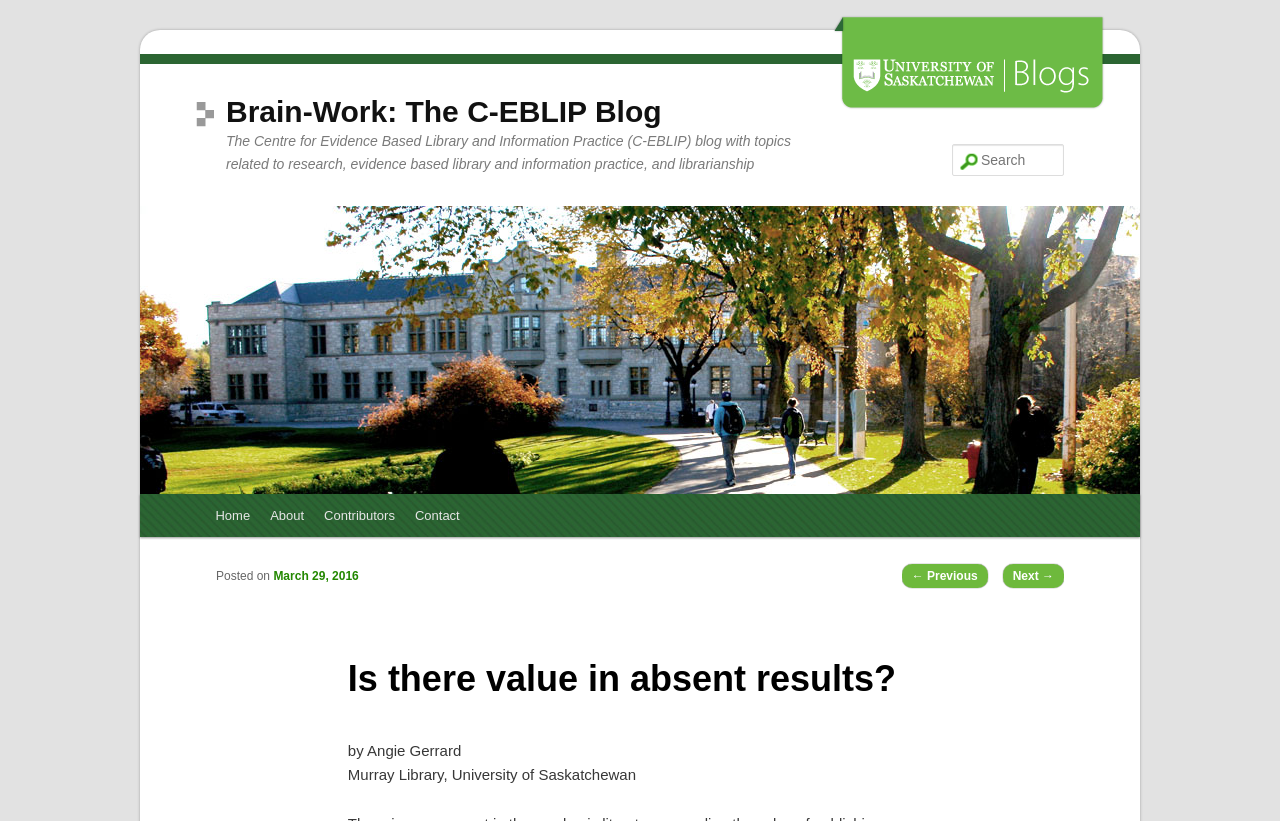Pinpoint the bounding box coordinates of the clickable area needed to execute the instruction: "View the about page". The coordinates should be specified as four float numbers between 0 and 1, i.e., [left, top, right, bottom].

[0.203, 0.601, 0.245, 0.654]